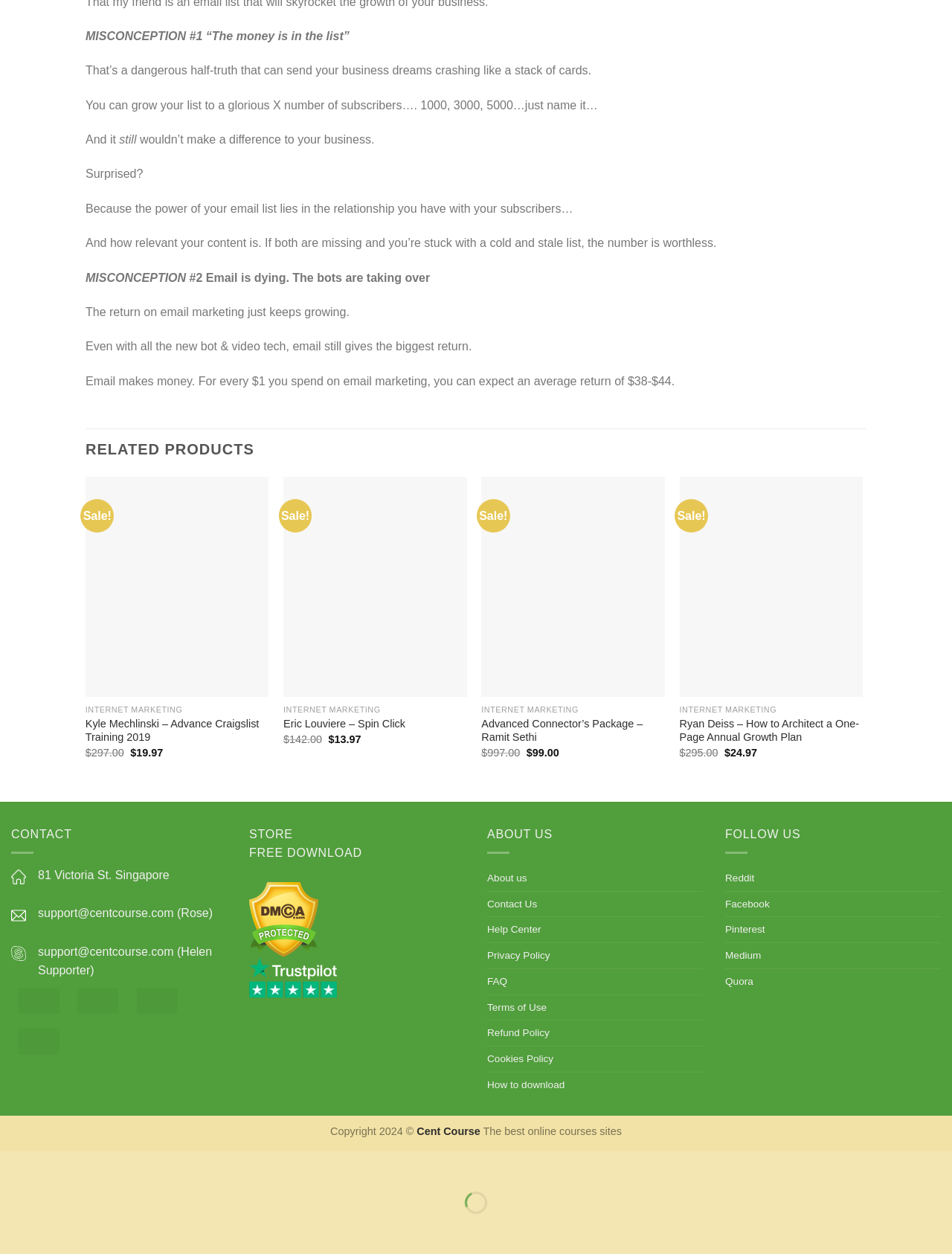How many navigation buttons are there?
Based on the image, please offer an in-depth response to the question.

I counted the number of navigation buttons, which are 'Previous' and 'Next'.